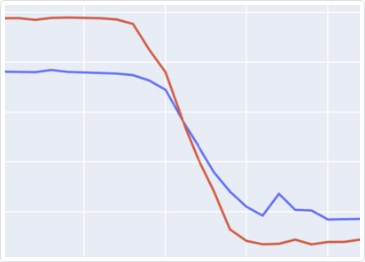What does the red line in the plot represent?
Based on the screenshot, answer the question with a single word or phrase.

Model's performance on unseen data